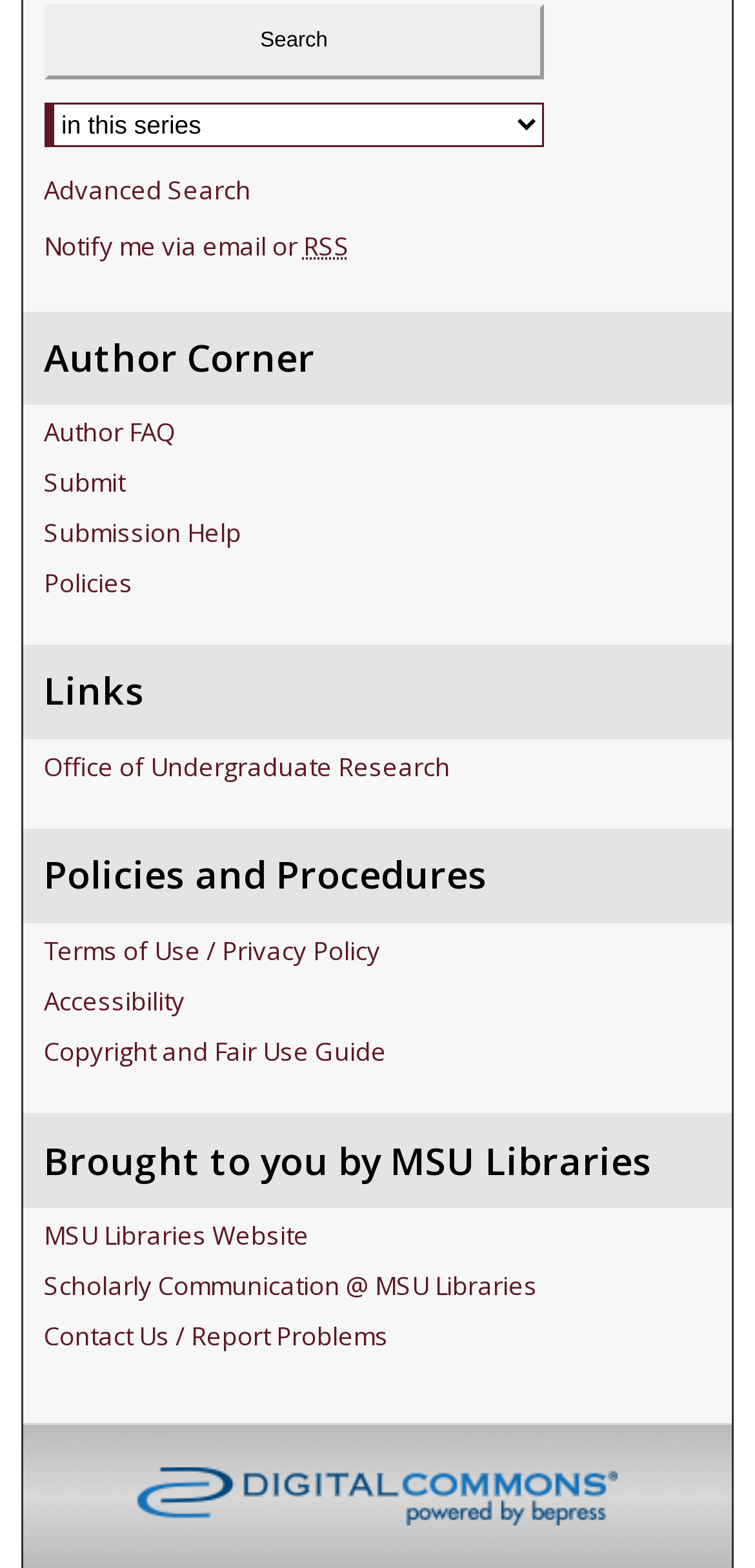What is the last link on the webpage?
Based on the visual, give a brief answer using one word or a short phrase.

Contact Us / Report Problems